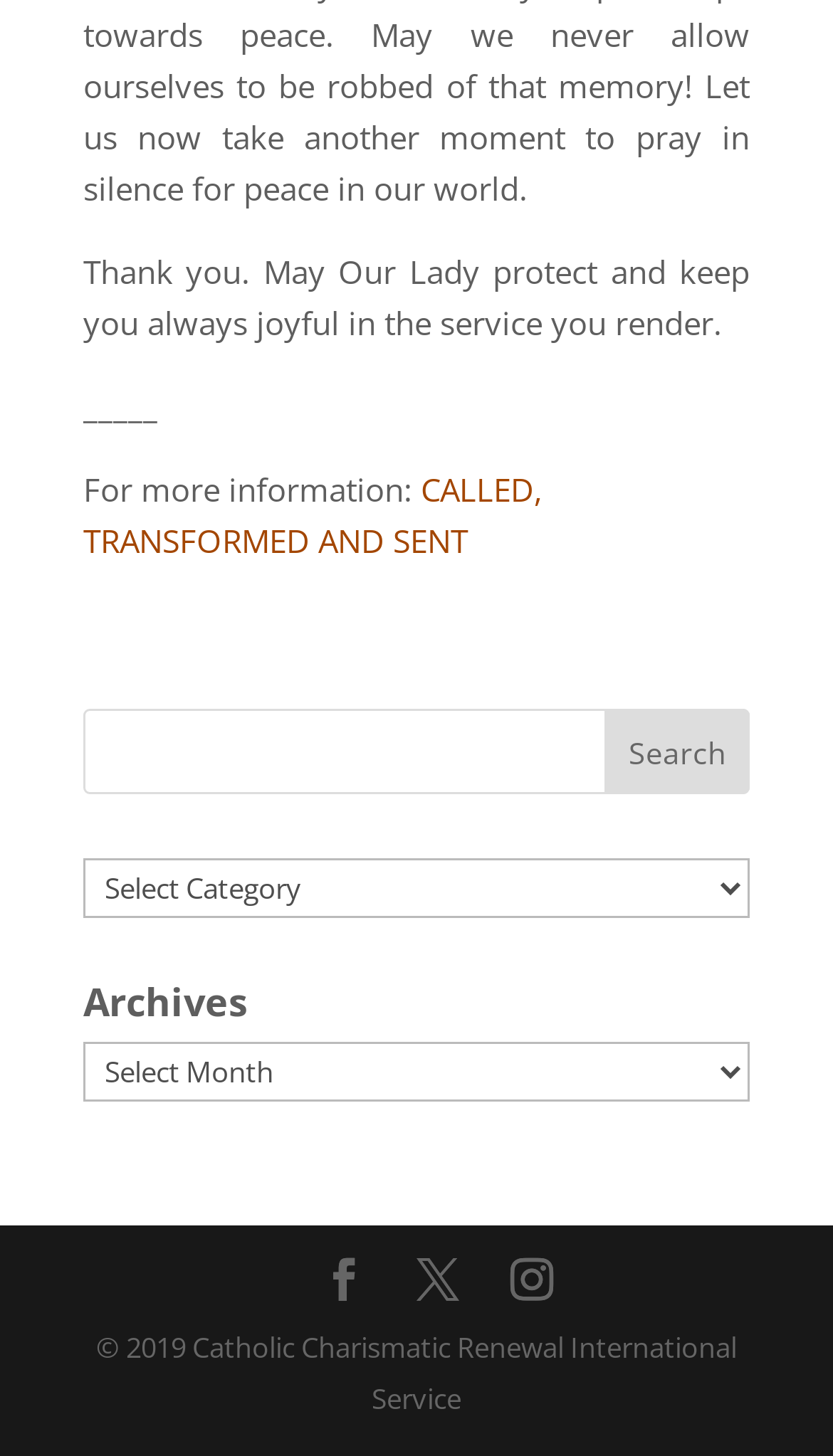Locate the bounding box for the described UI element: "value="Search"". Ensure the coordinates are four float numbers between 0 and 1, formatted as [left, top, right, bottom].

[0.727, 0.487, 0.9, 0.546]